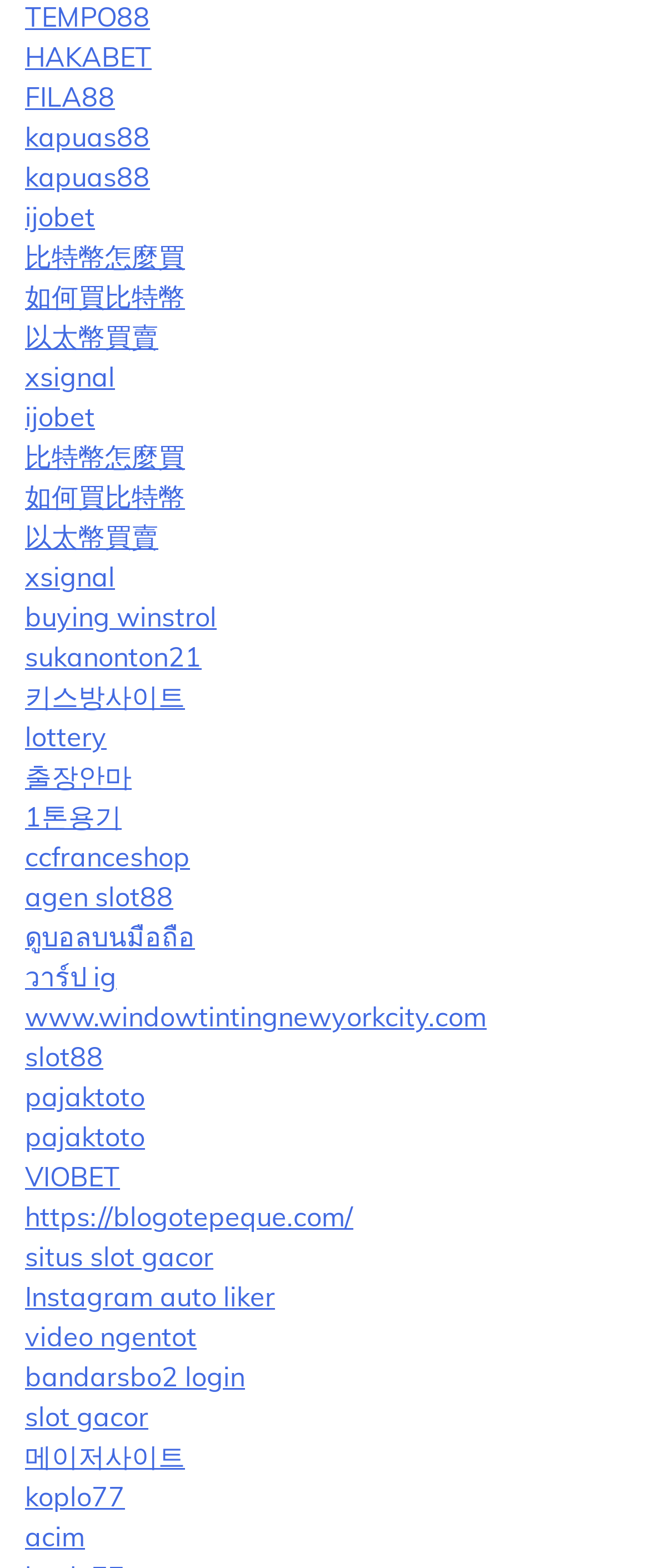Please locate the clickable area by providing the bounding box coordinates to follow this instruction: "Check out ijobet webpage".

[0.038, 0.128, 0.146, 0.149]